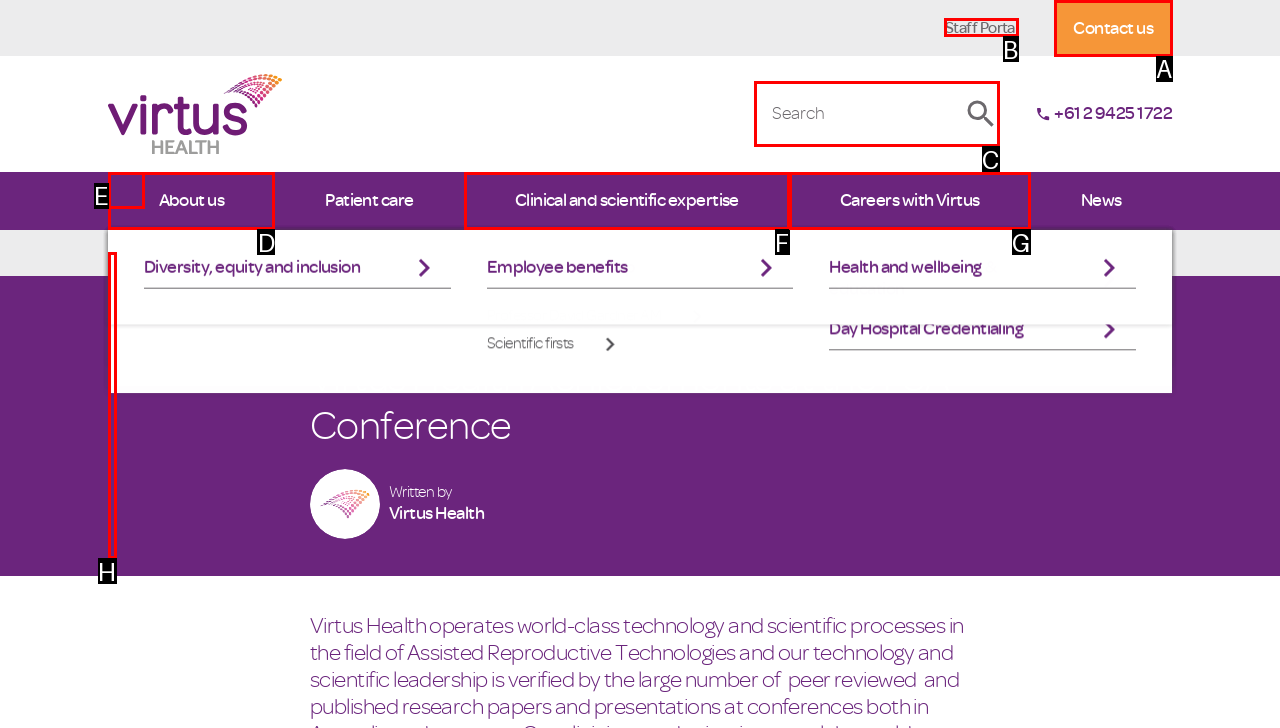Tell me which one HTML element I should click to complete the following task: Contact us Answer with the option's letter from the given choices directly.

A